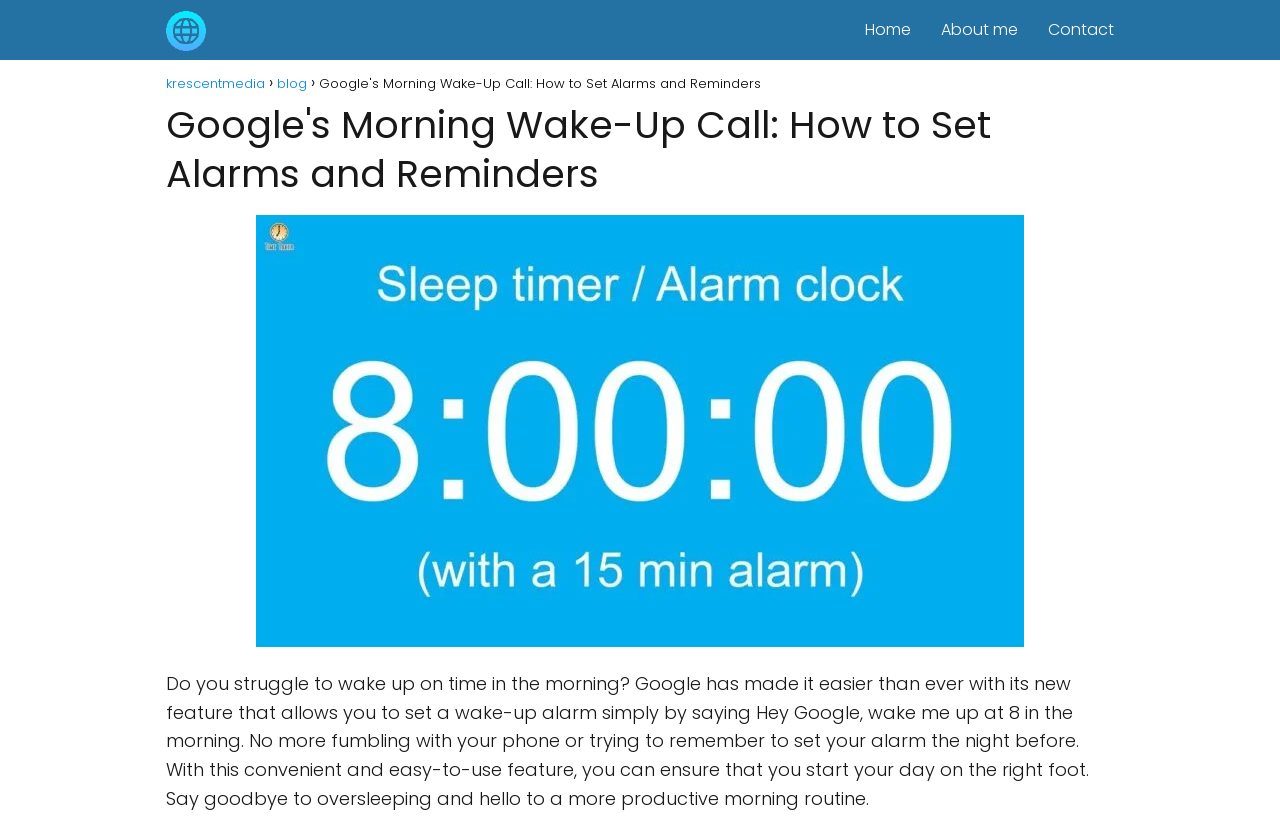Determine the bounding box for the described UI element: "alt="krescentmedia"".

[0.13, 0.022, 0.161, 0.049]